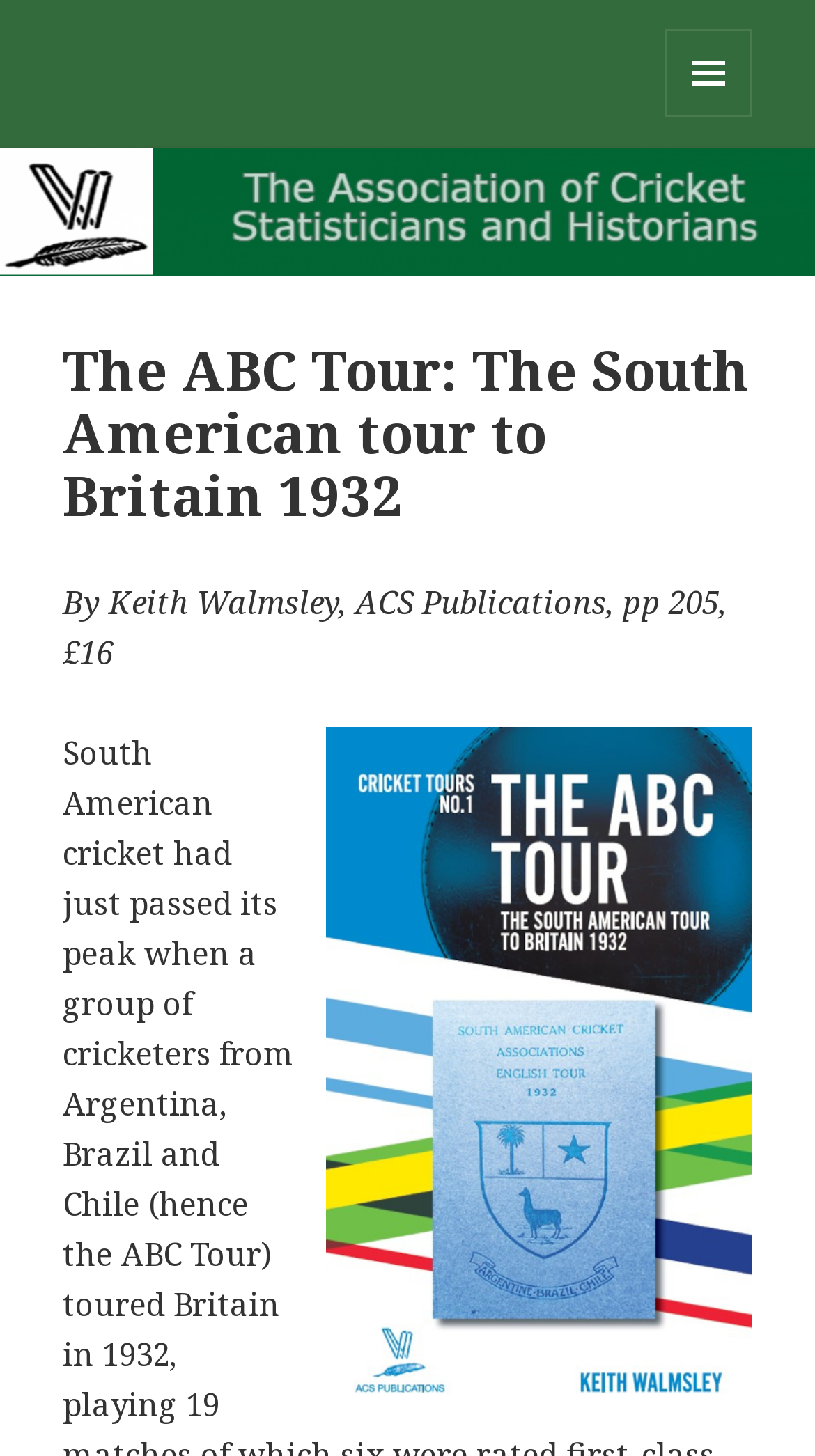Analyze the image and provide a detailed answer to the question: What is the publisher of the book?

I found the answer by looking at the StaticText element that contains the book's details, which mentions 'ACS Publications' as the publisher.